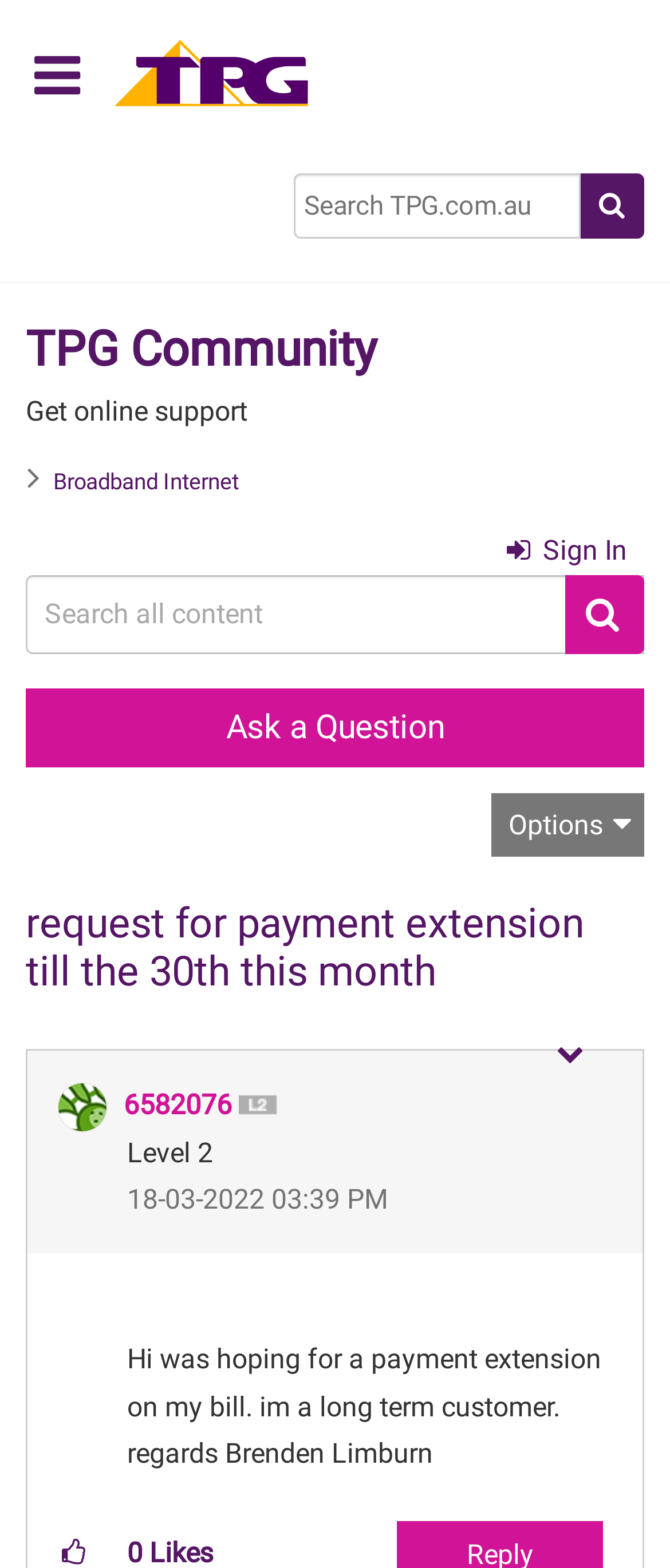Locate the bounding box of the UI element based on this description: "Sign In". Provide four float numbers between 0 and 1 as [left, top, right, bottom].

[0.756, 0.336, 0.936, 0.366]